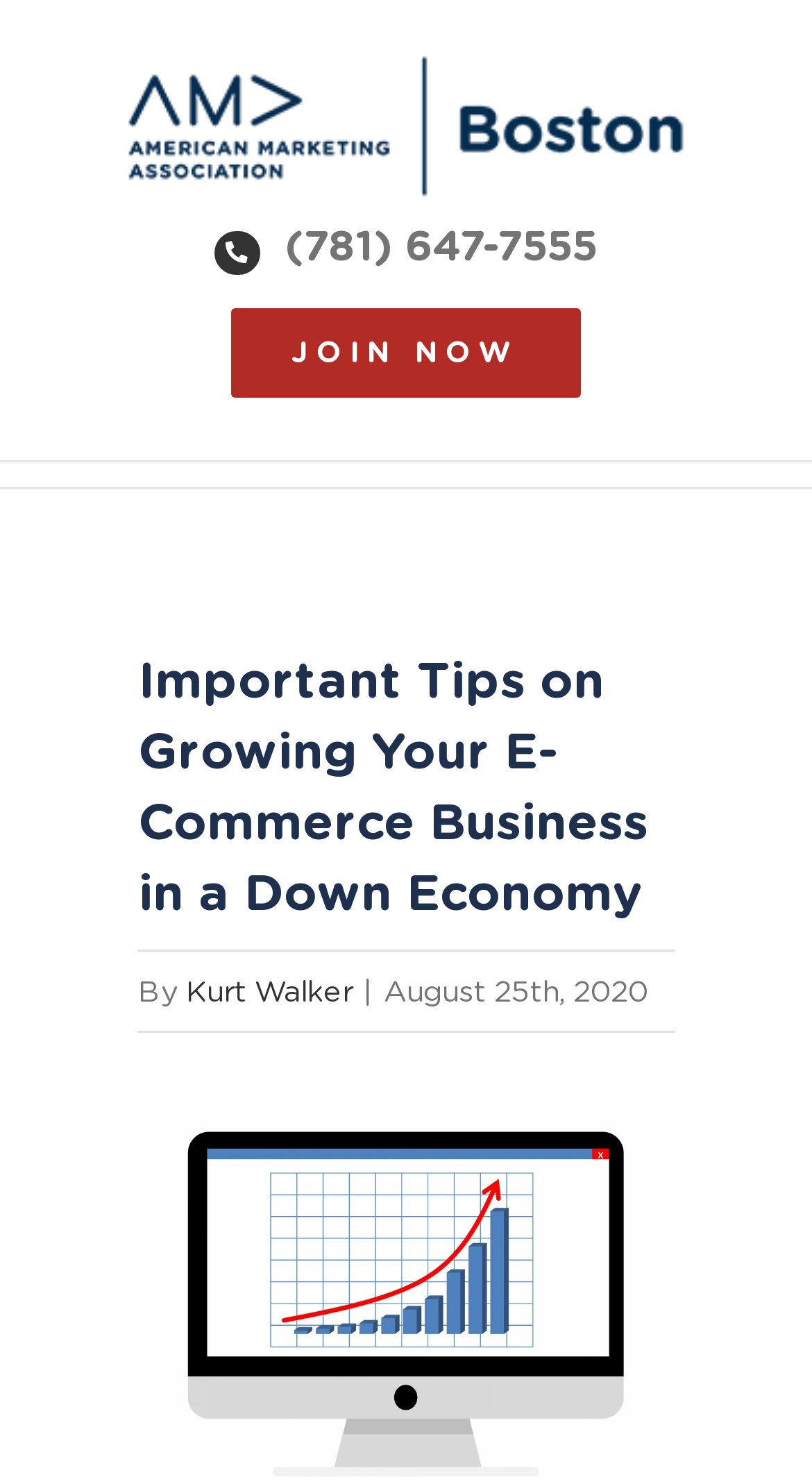Locate the UI element described by Go to Top and provide its bounding box coordinates. Use the format (top-left x, top-left y, bottom-right x, bottom-right y) with all values as floating point numbers between 0 and 1.

[0.695, 0.828, 0.808, 0.89]